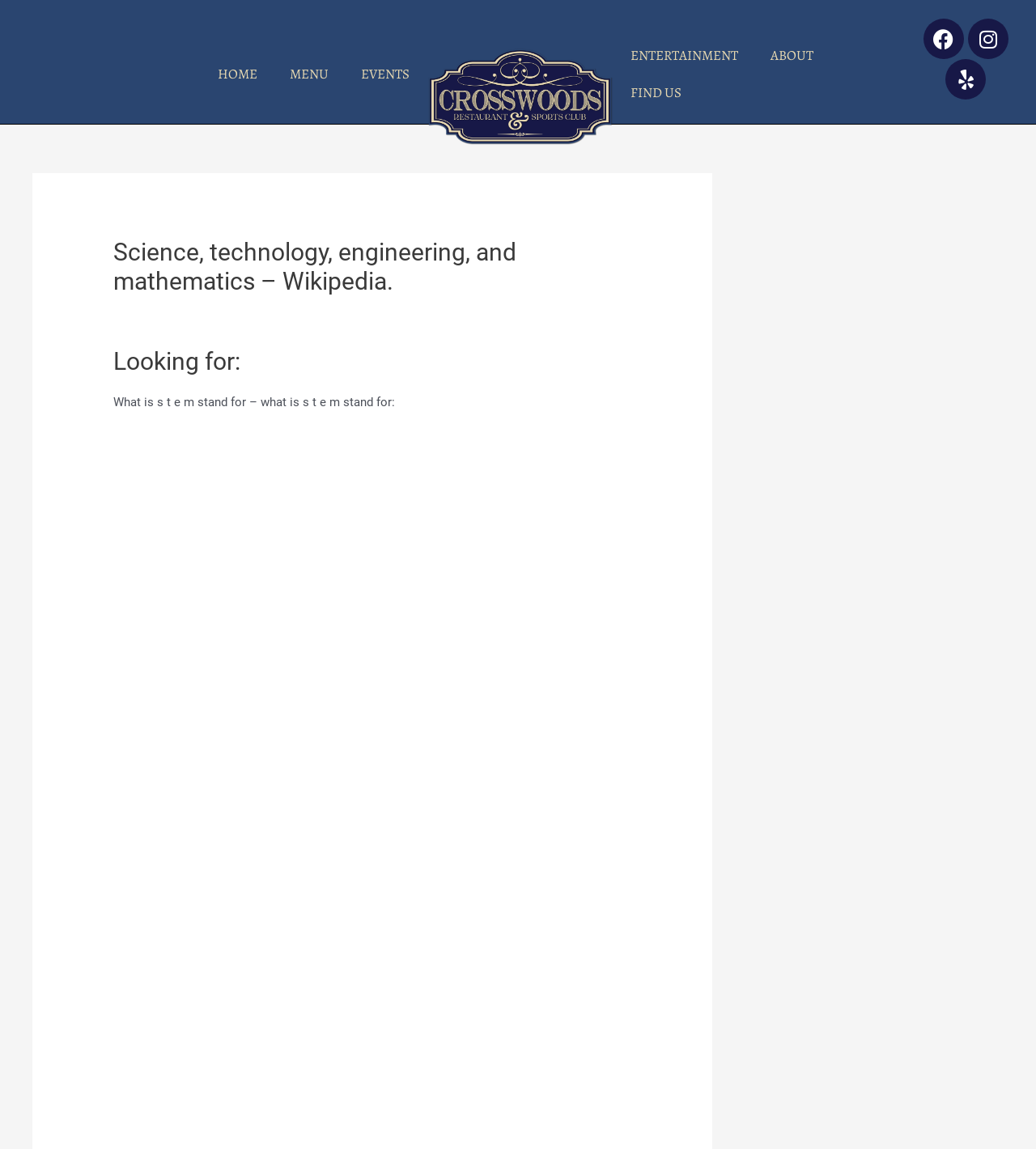Respond to the question below with a single word or phrase:
What is the first menu item?

HOME